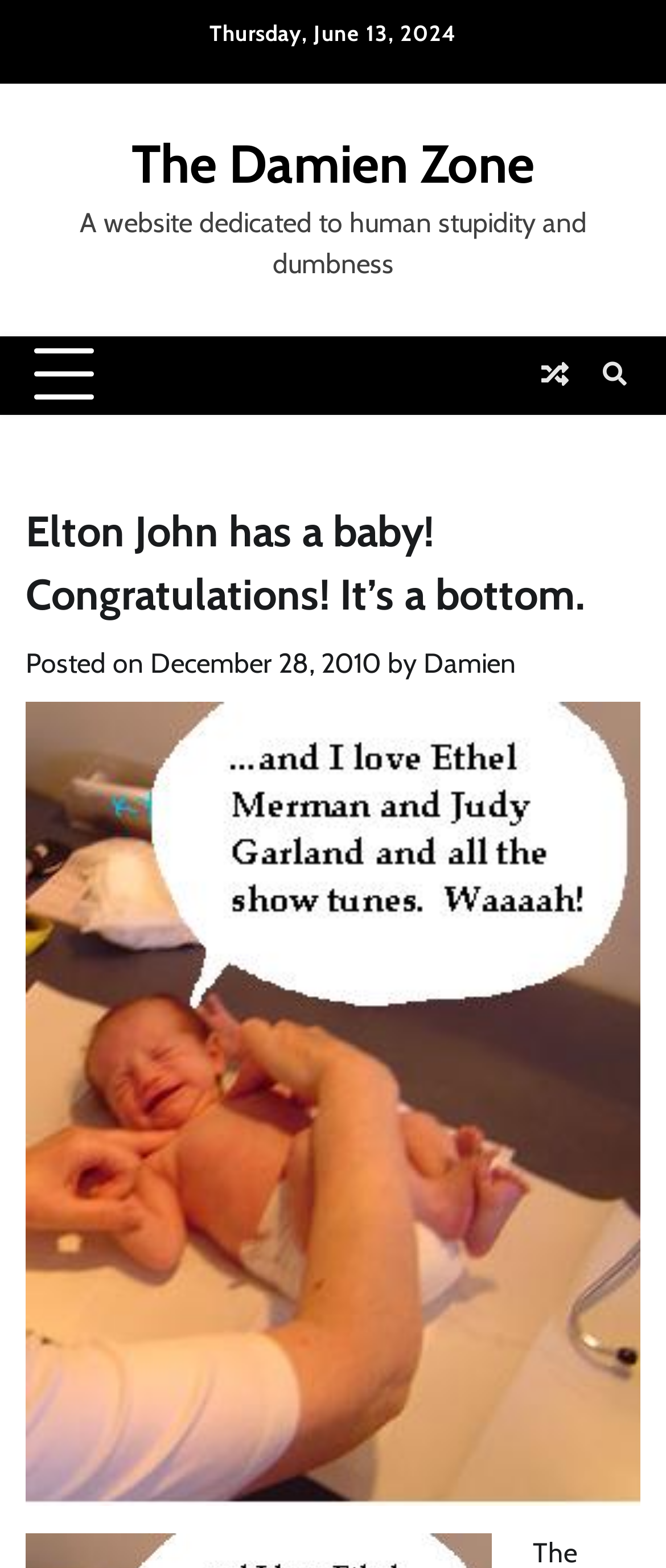What is the current day of the week?
Kindly offer a detailed explanation using the data available in the image.

I found the current day of the week by looking at the static text 'Thursday, June 13, 2024'.